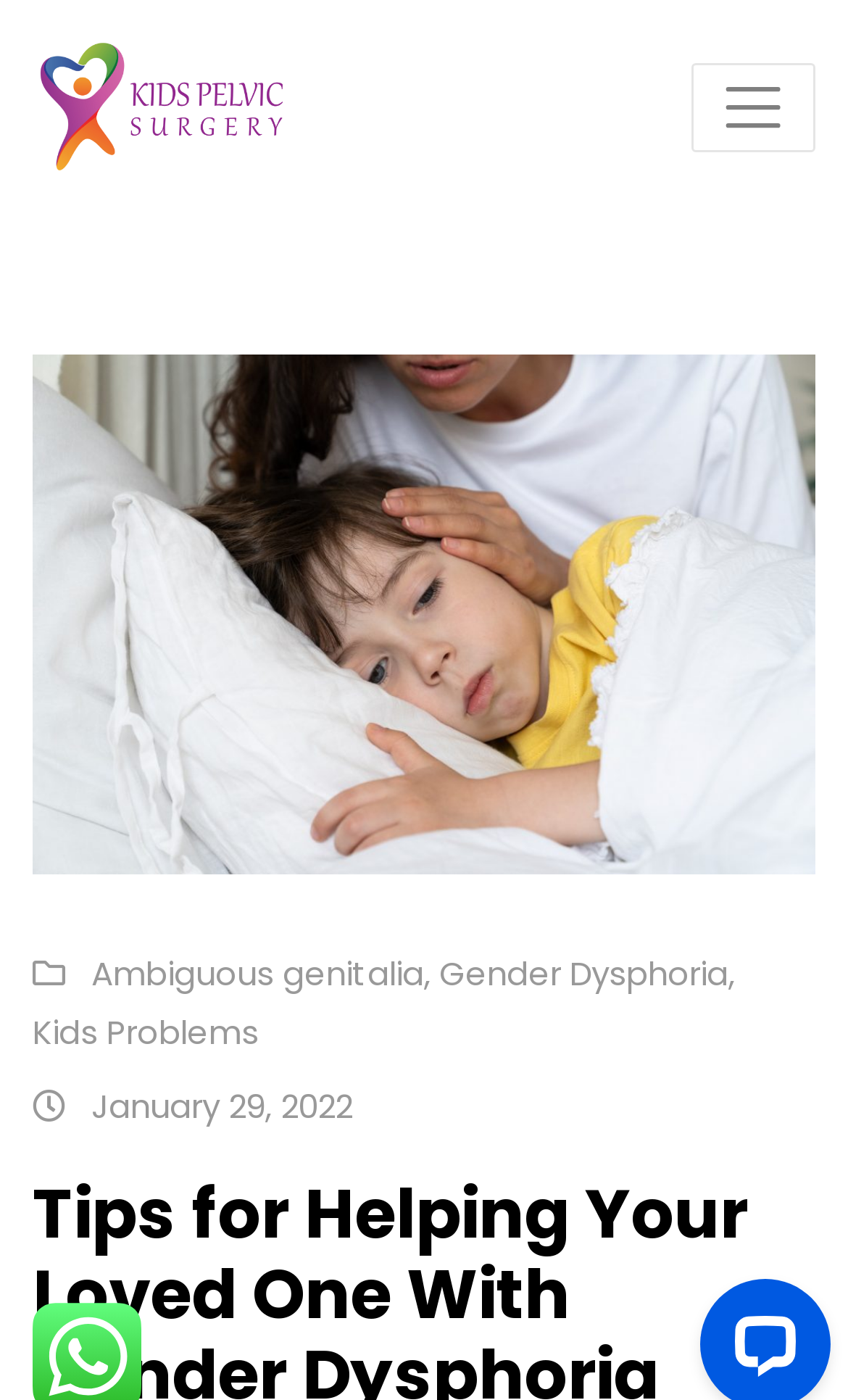Respond to the following question using a concise word or phrase: 
How many links are present in the primary navigation bar?

4